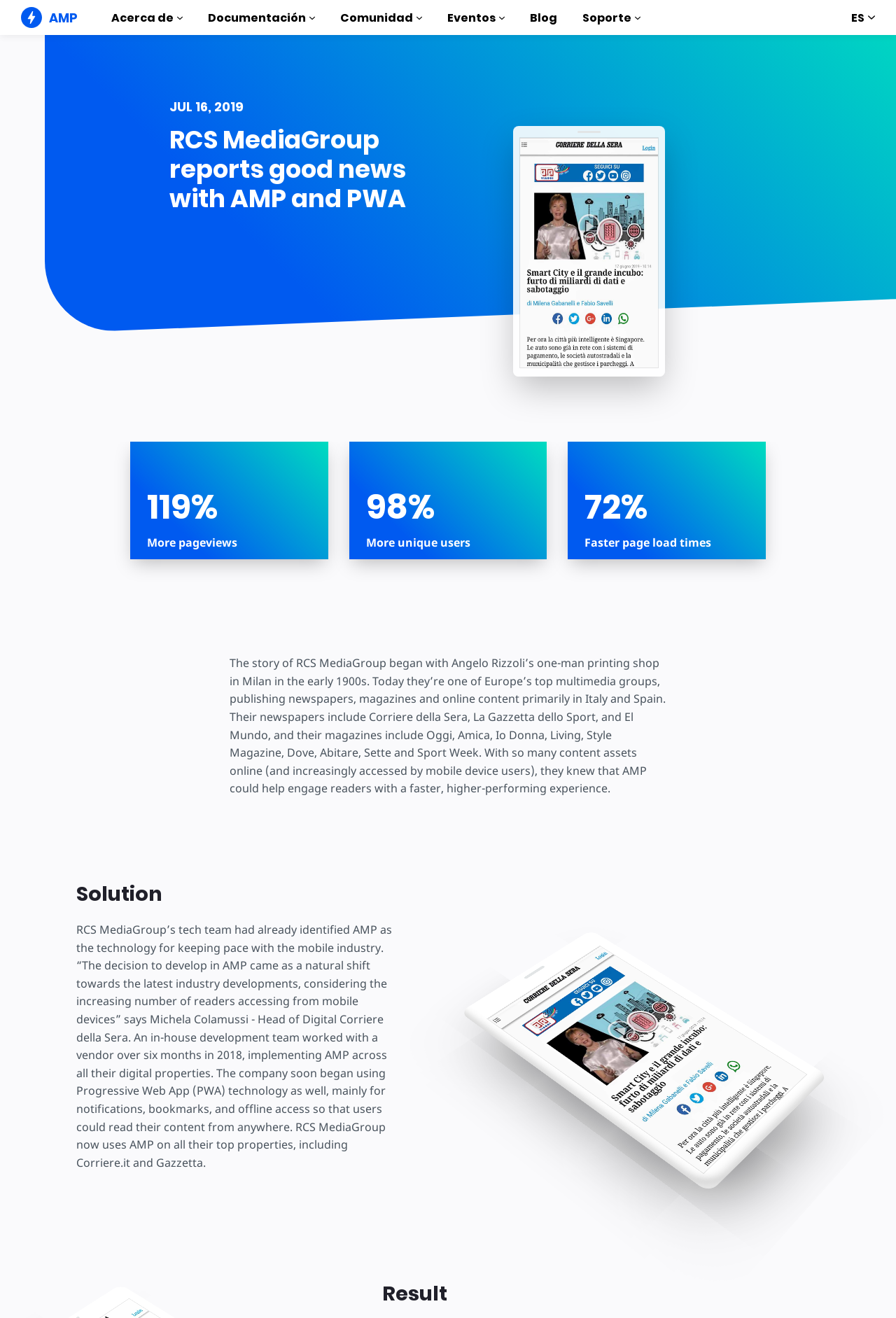Identify the bounding box coordinates for the region to click in order to carry out this instruction: "Explore 'Web Stories'". Provide the coordinates using four float numbers between 0 and 1, formatted as [left, top, right, bottom].

[0.128, 0.066, 0.355, 0.104]